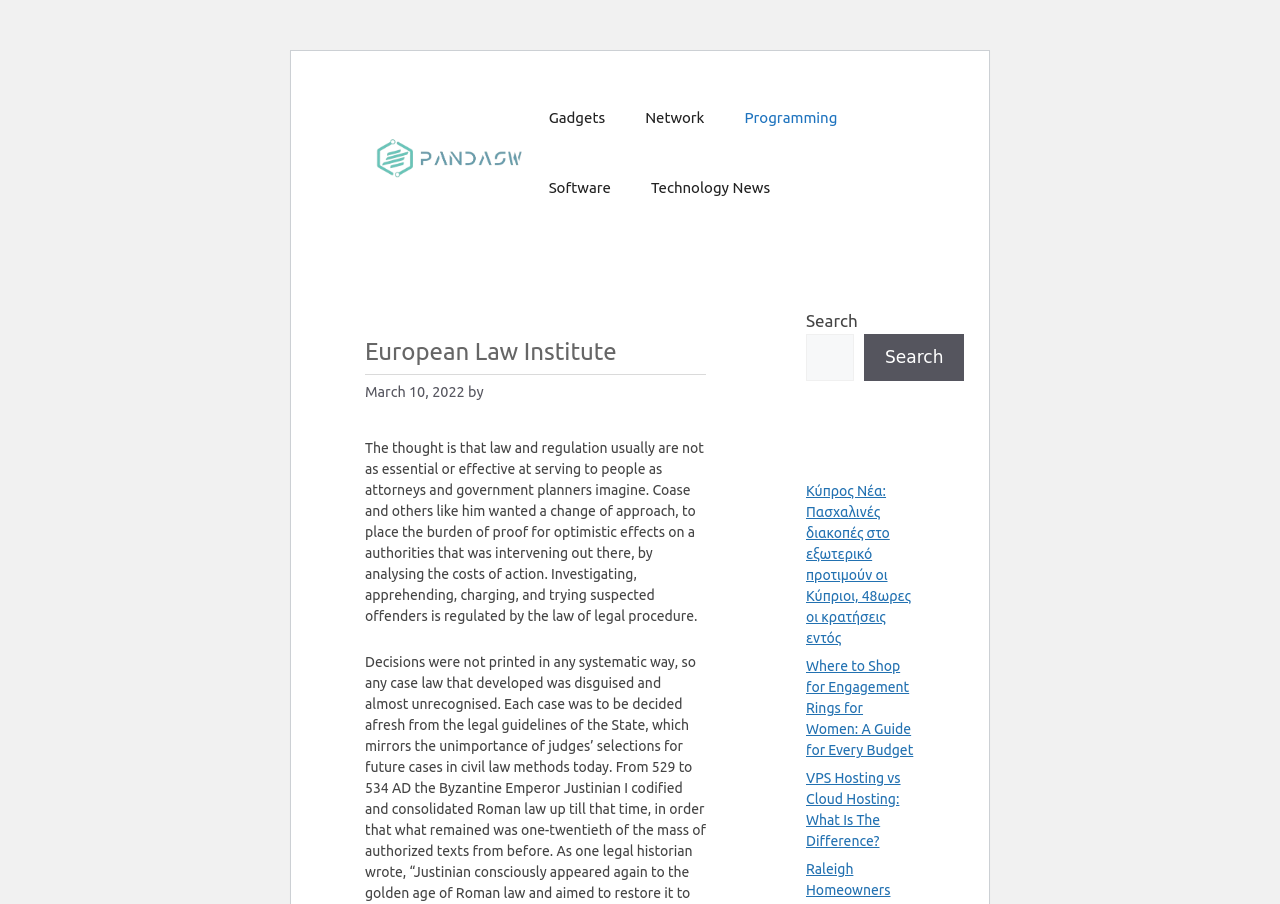Based on the element description, predict the bounding box coordinates (top-left x, top-left y, bottom-right x, bottom-right y) for the UI element in the screenshot: parent_node: Search name="s"

[0.63, 0.369, 0.667, 0.421]